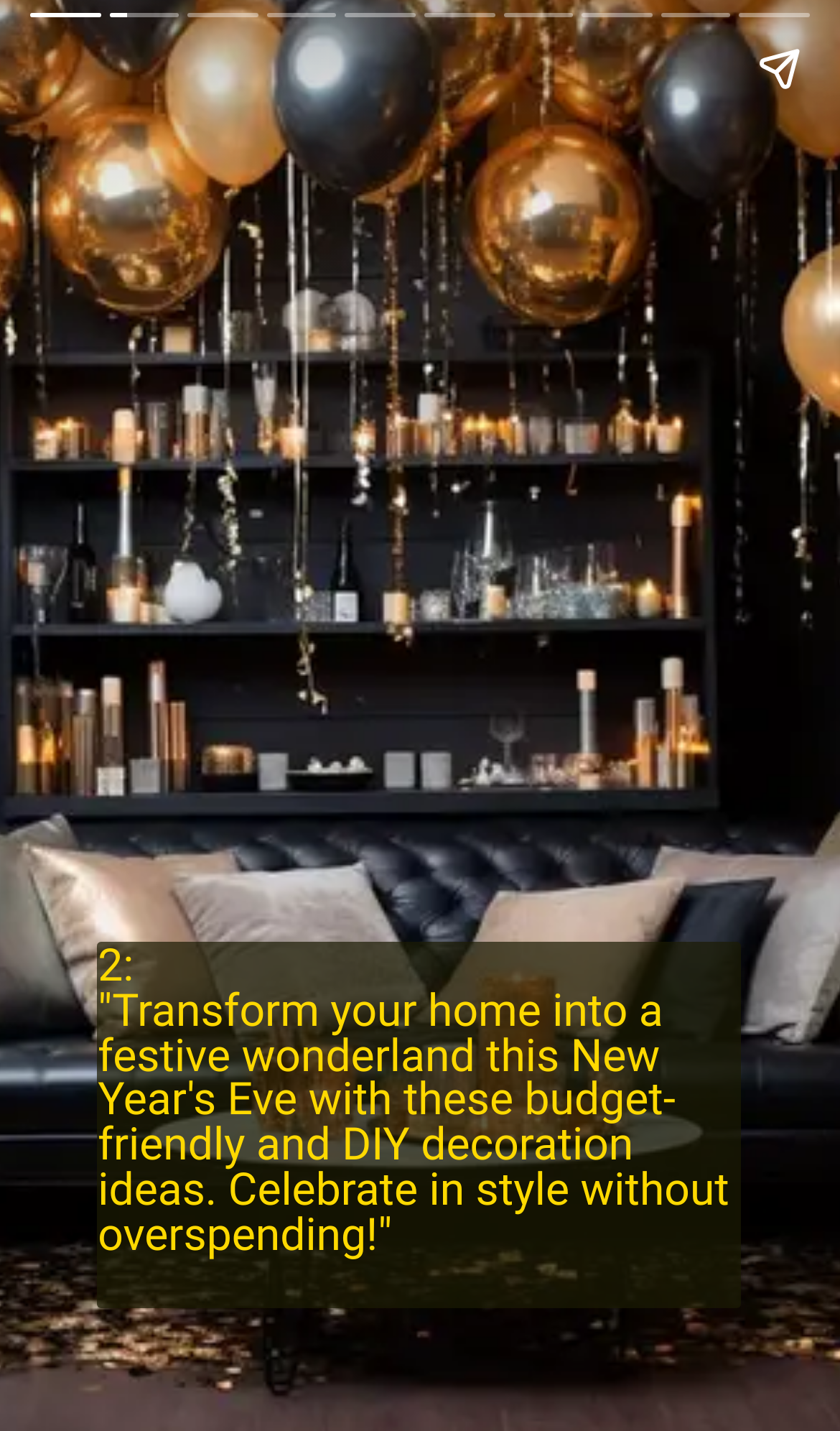What is the main theme of the webpage?
Please use the visual content to give a single word or phrase answer.

New Year's Decor